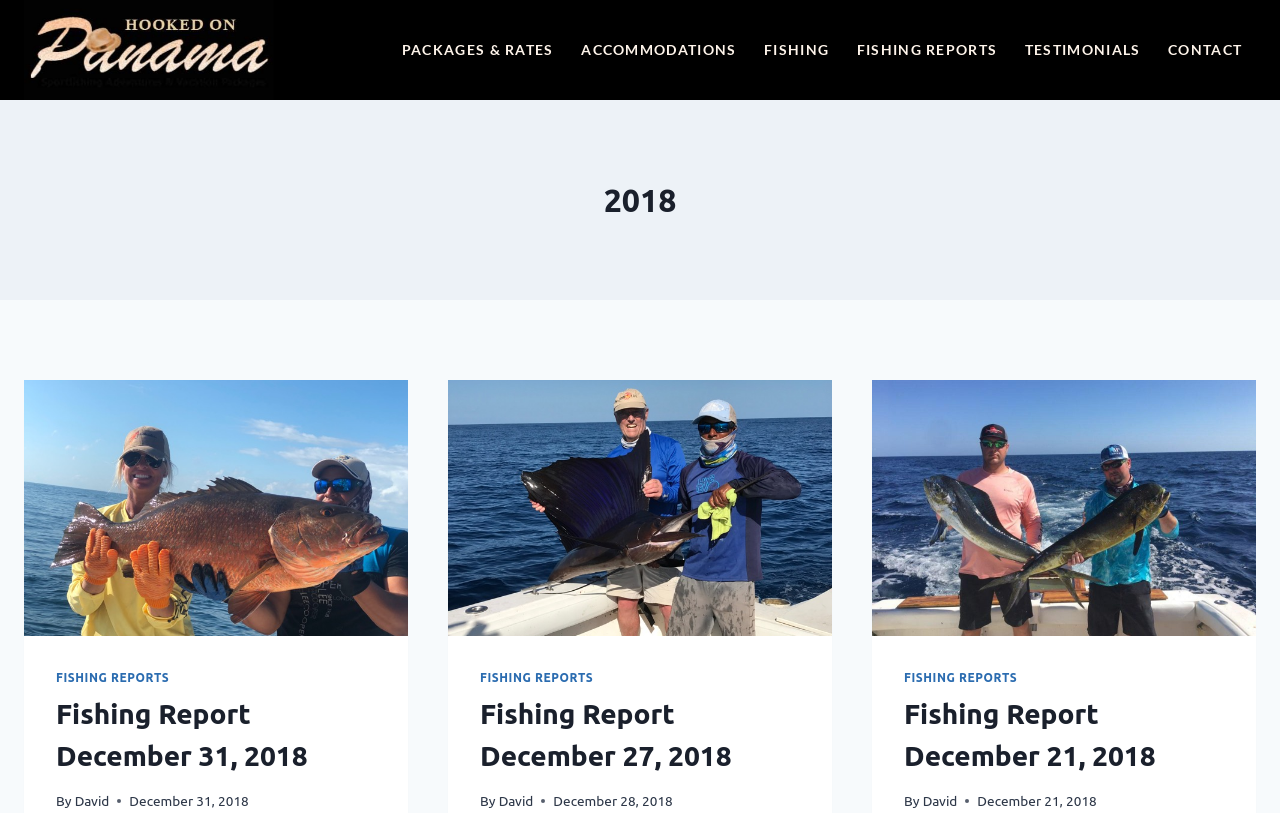Answer the following inquiry with a single word or phrase:
What is the main topic of the webpage?

Fishing